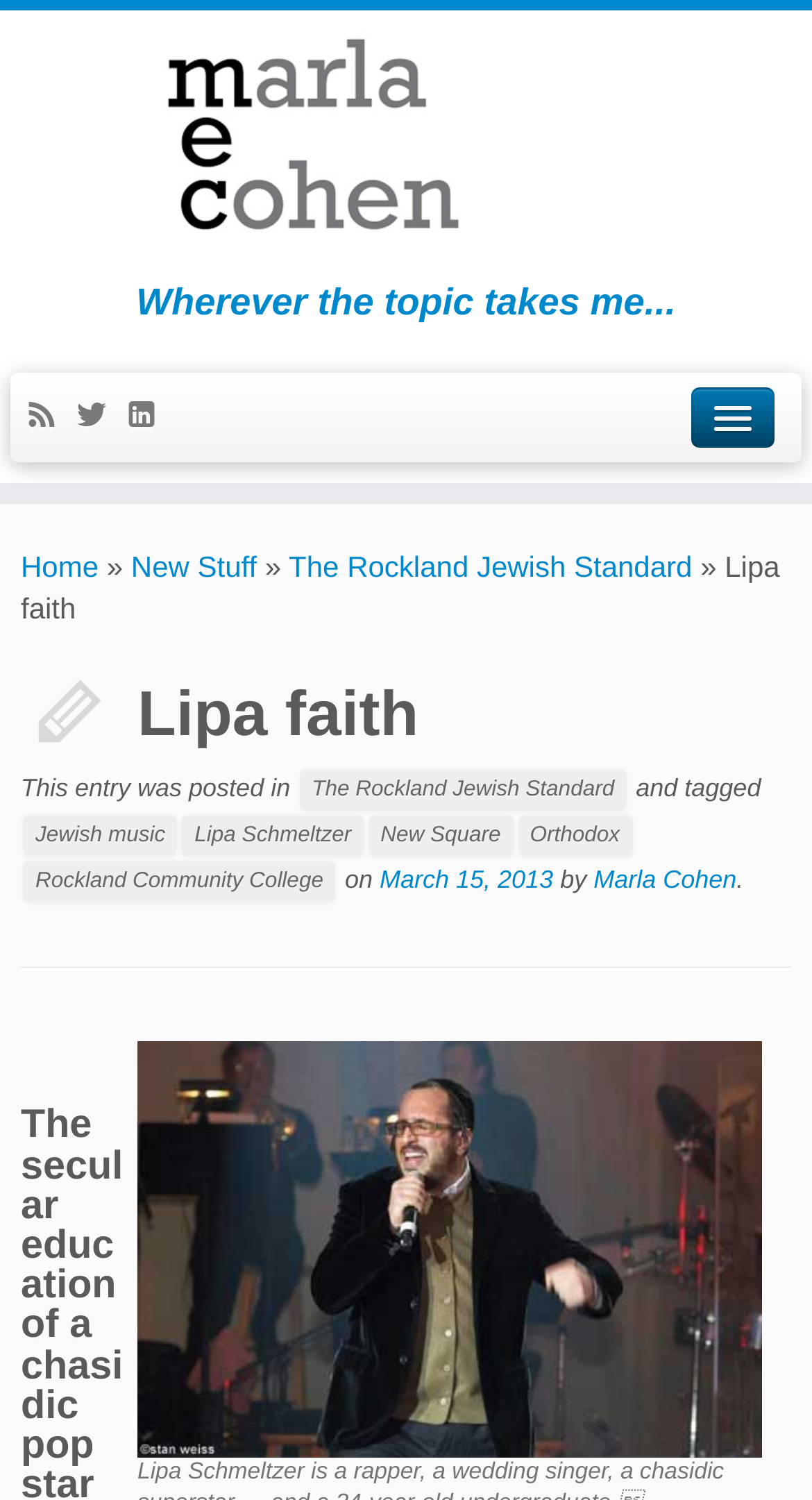Provide a one-word or one-phrase answer to the question:
What is the date of the article?

March 15, 2013